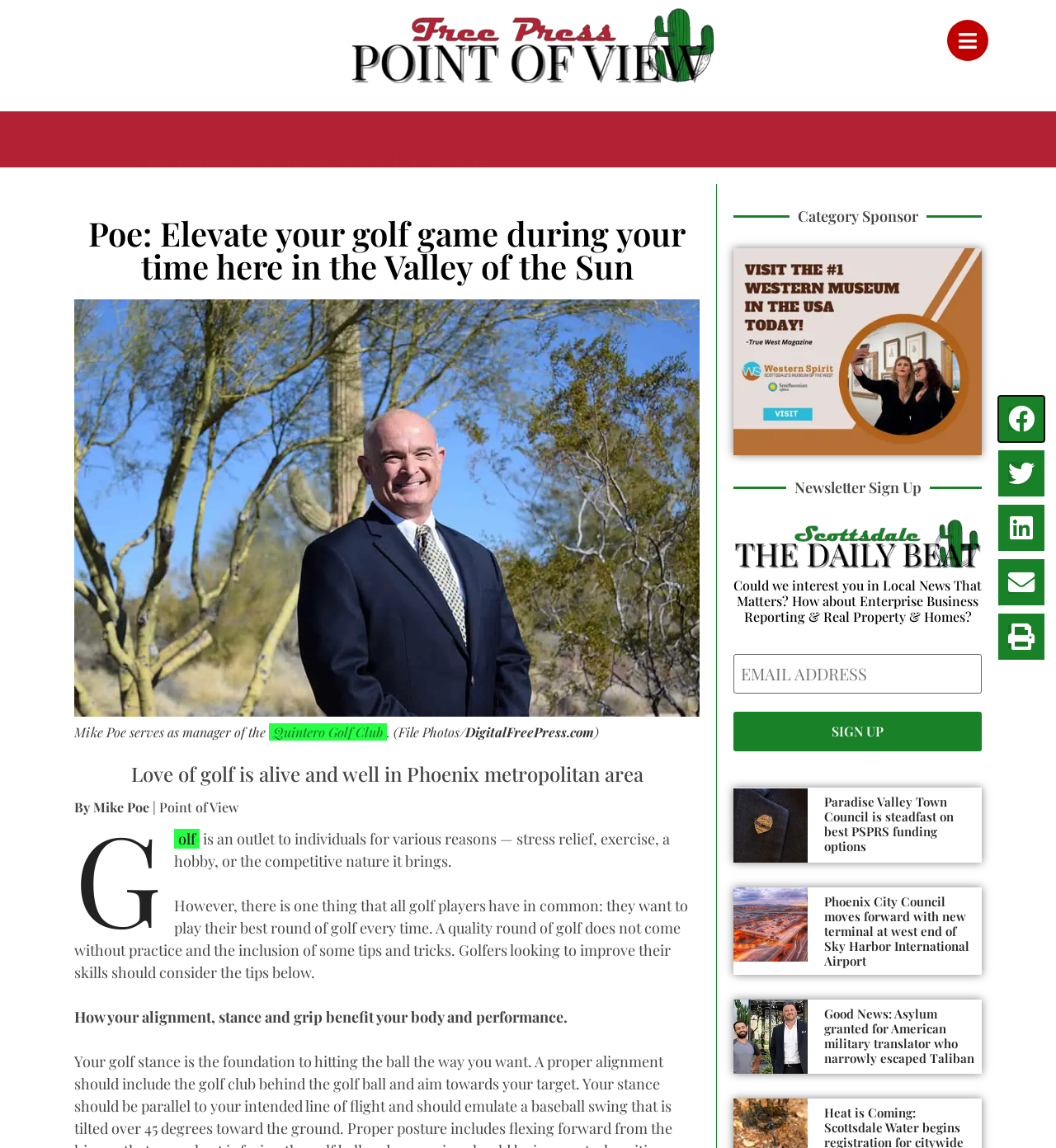Identify the bounding box for the described UI element: "alt="2[1]"".

[0.695, 0.216, 0.93, 0.397]